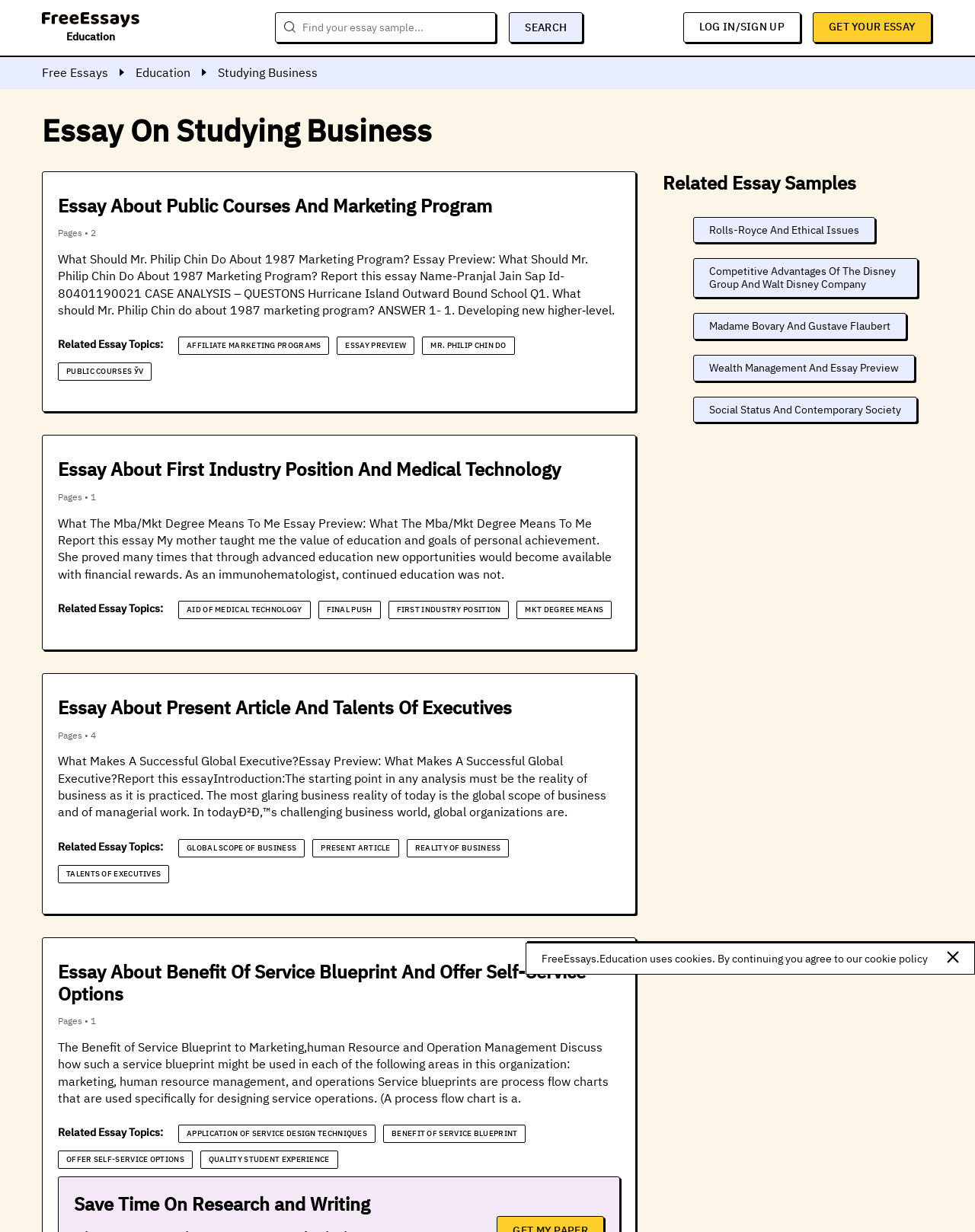Locate the UI element described by [ thread ] in the provided webpage screenshot. Return the bounding box coordinates in the format (top-left x, top-left y, bottom-right x, bottom-right y), ensuring all values are between 0 and 1.

None